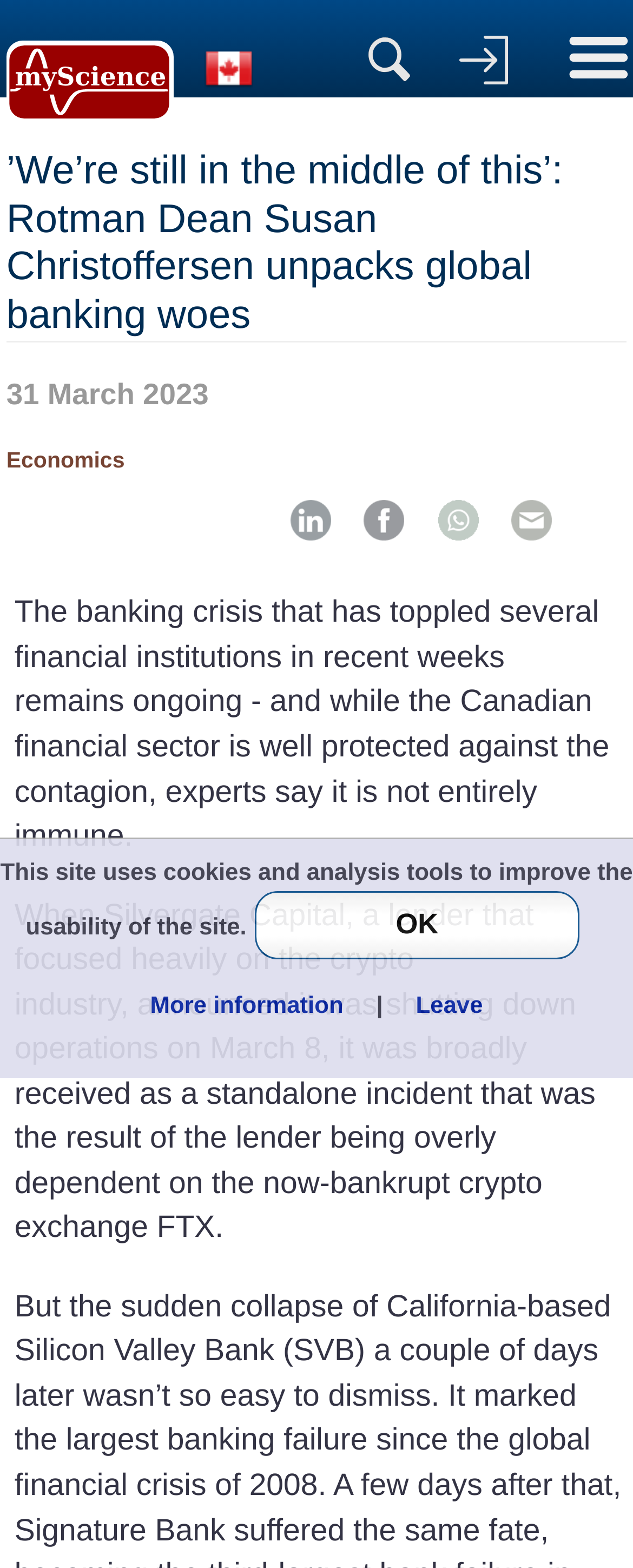Using the webpage screenshot, locate the HTML element that fits the following description and provide its bounding box: "title="About myscience.ca"".

[0.318, 0.048, 0.405, 0.065]